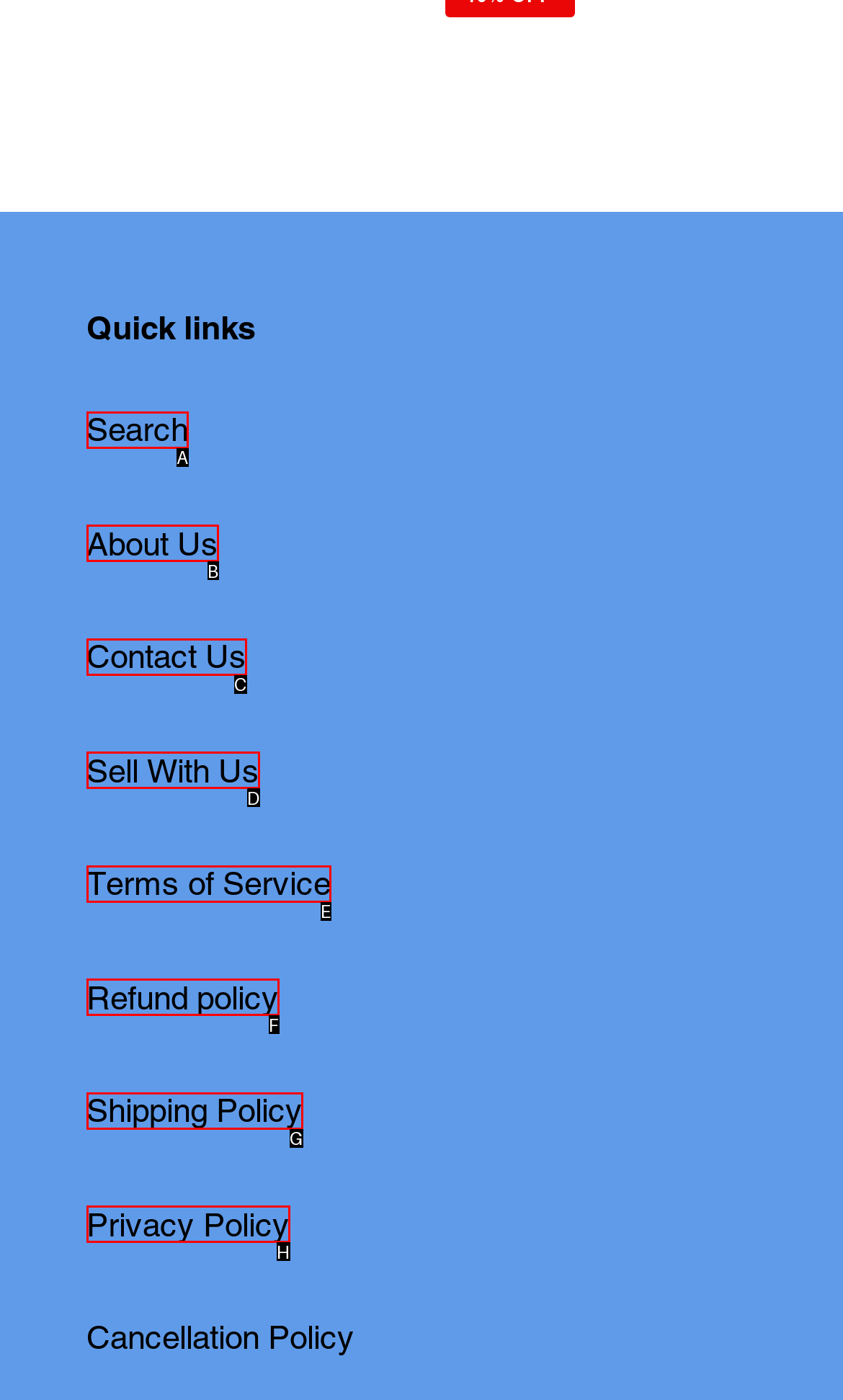Refer to the element description: Sell With Us and identify the matching HTML element. State your answer with the appropriate letter.

D